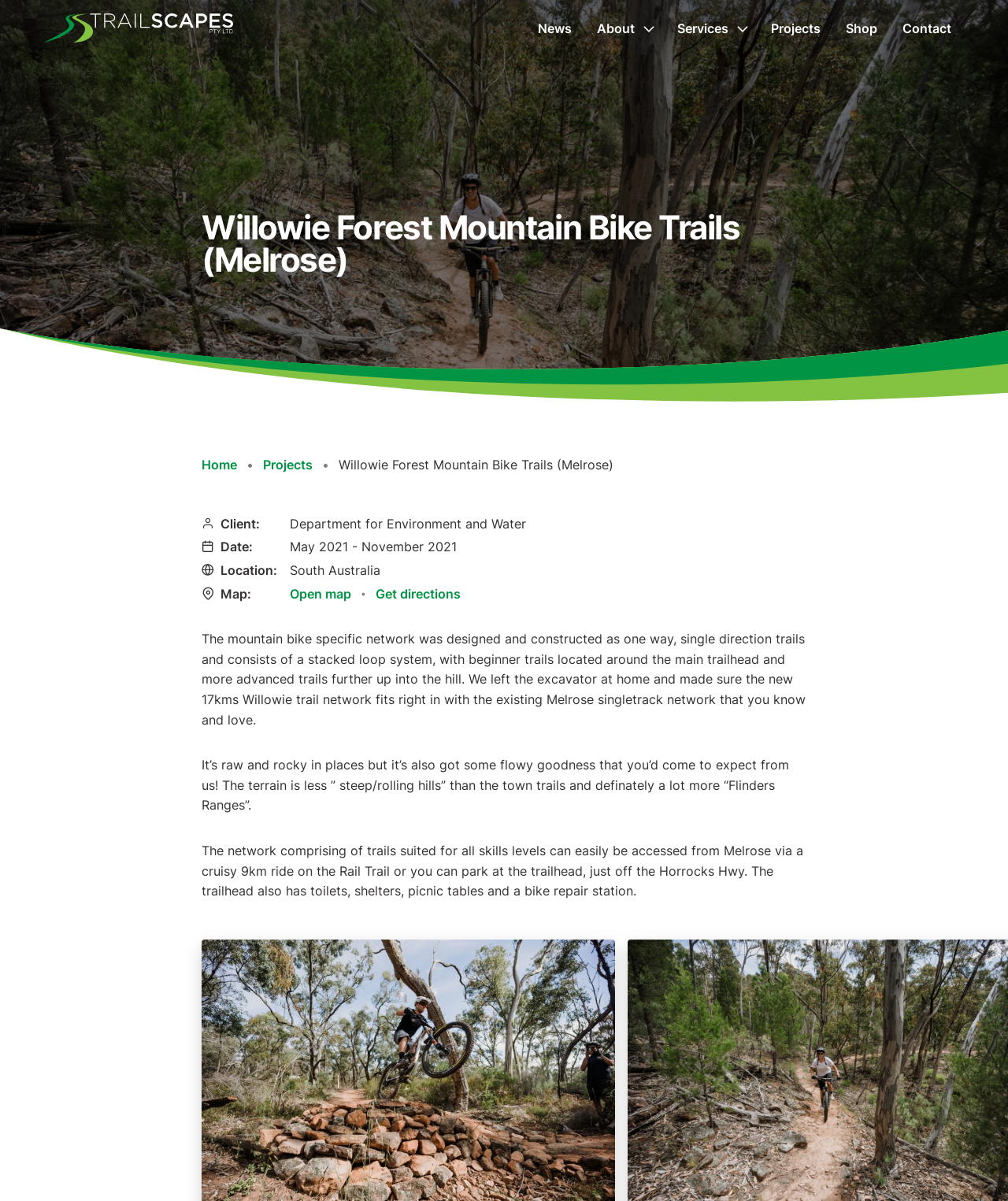Please determine the bounding box coordinates of the clickable area required to carry out the following instruction: "View the 'Projects' page". The coordinates must be four float numbers between 0 and 1, represented as [left, top, right, bottom].

[0.752, 0.0, 0.827, 0.047]